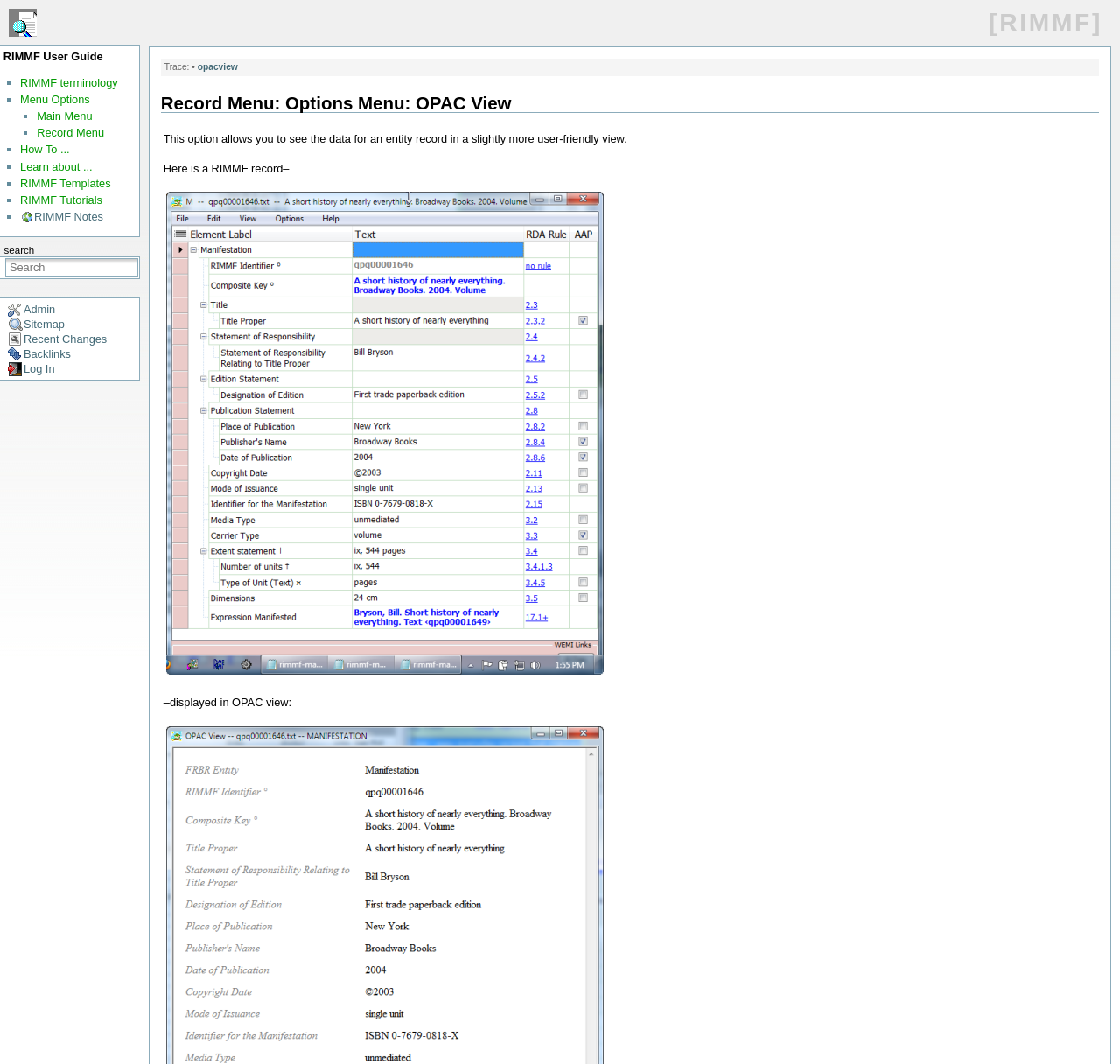Find the bounding box coordinates for the HTML element specified by: "Learn about ...".

[0.018, 0.15, 0.082, 0.162]